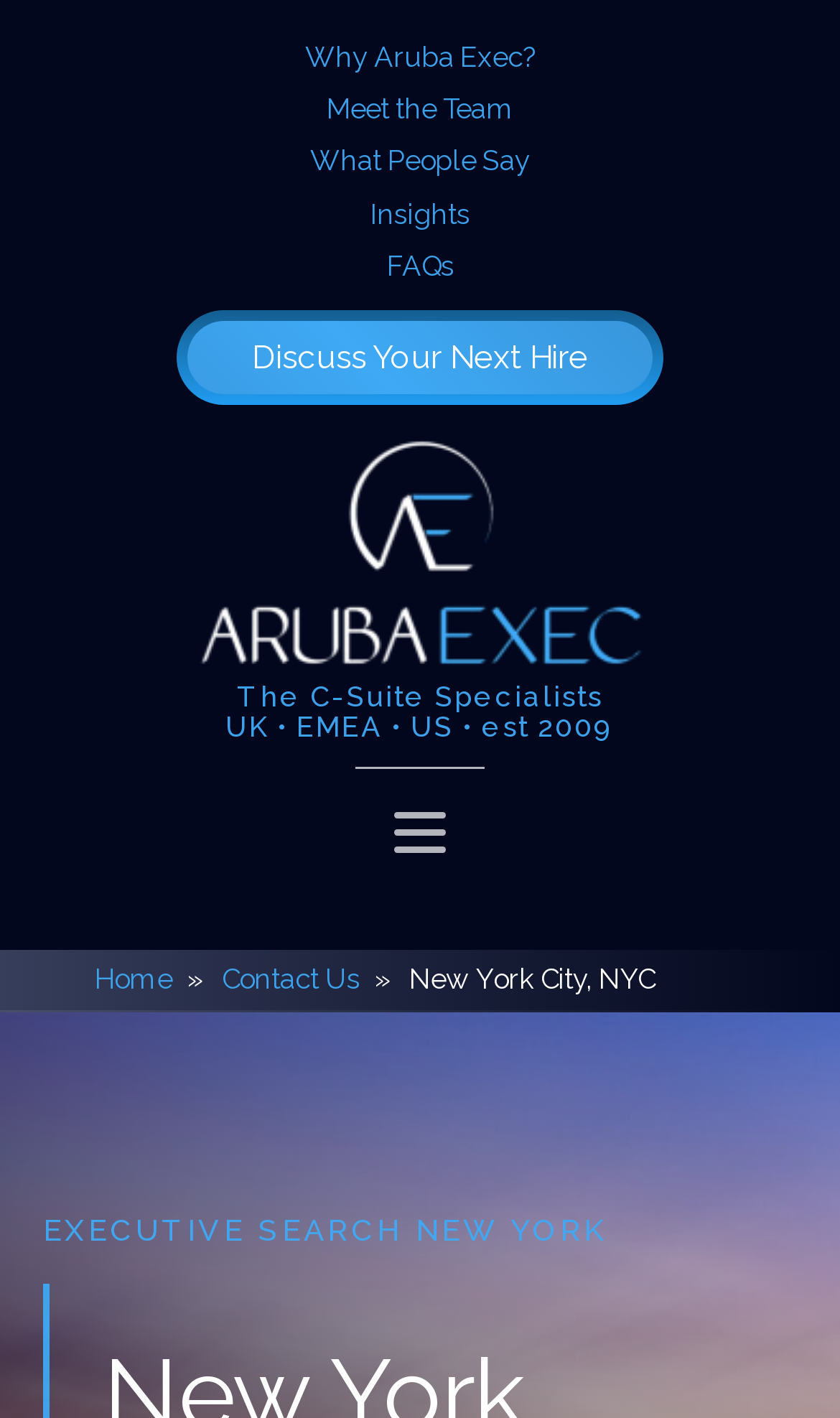Find the bounding box coordinates of the element to click in order to complete the given instruction: "Click on 'Why Aruba Exec?'."

[0.337, 0.027, 0.663, 0.055]